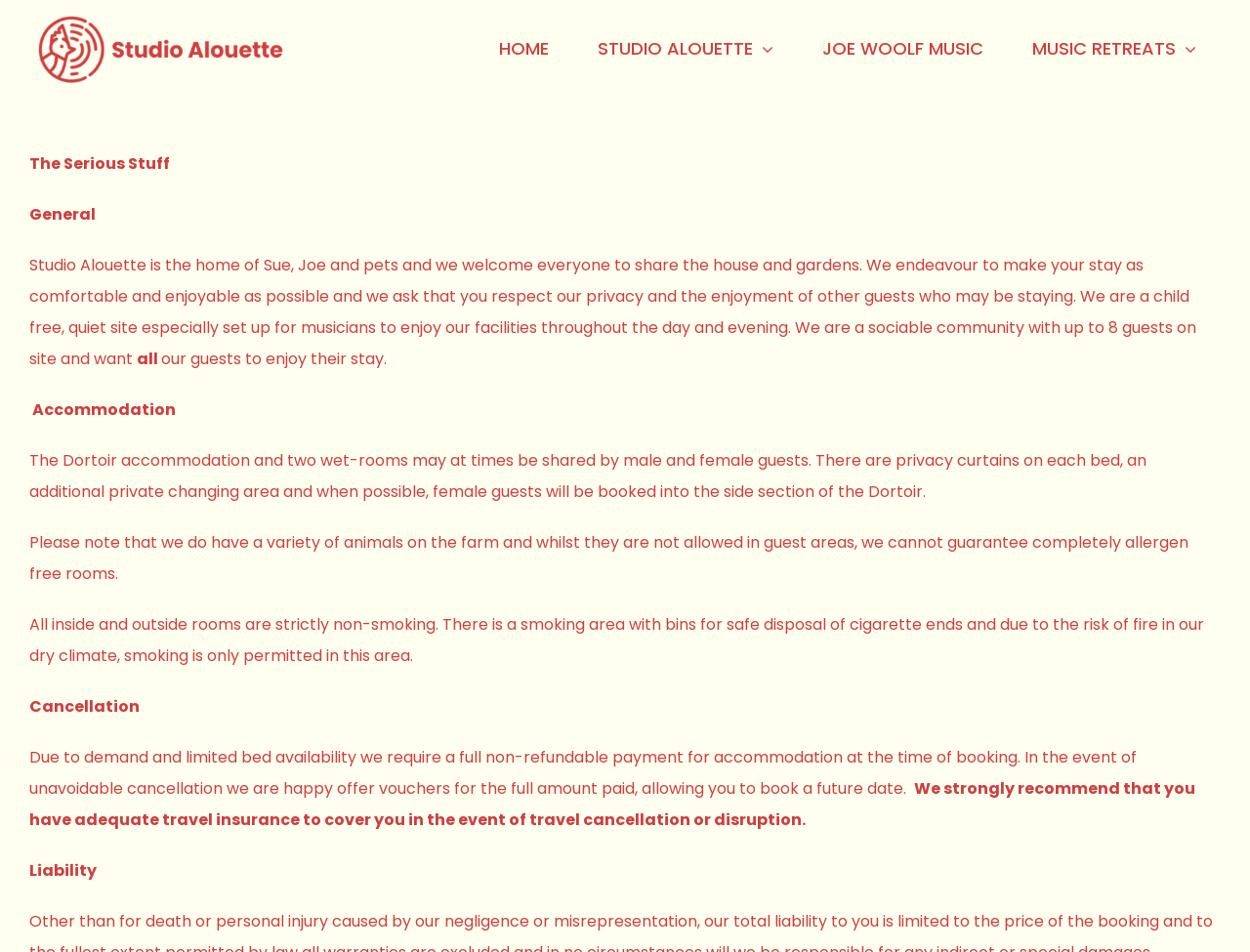Is smoking allowed in guest areas?
Using the picture, provide a one-word or short phrase answer.

No